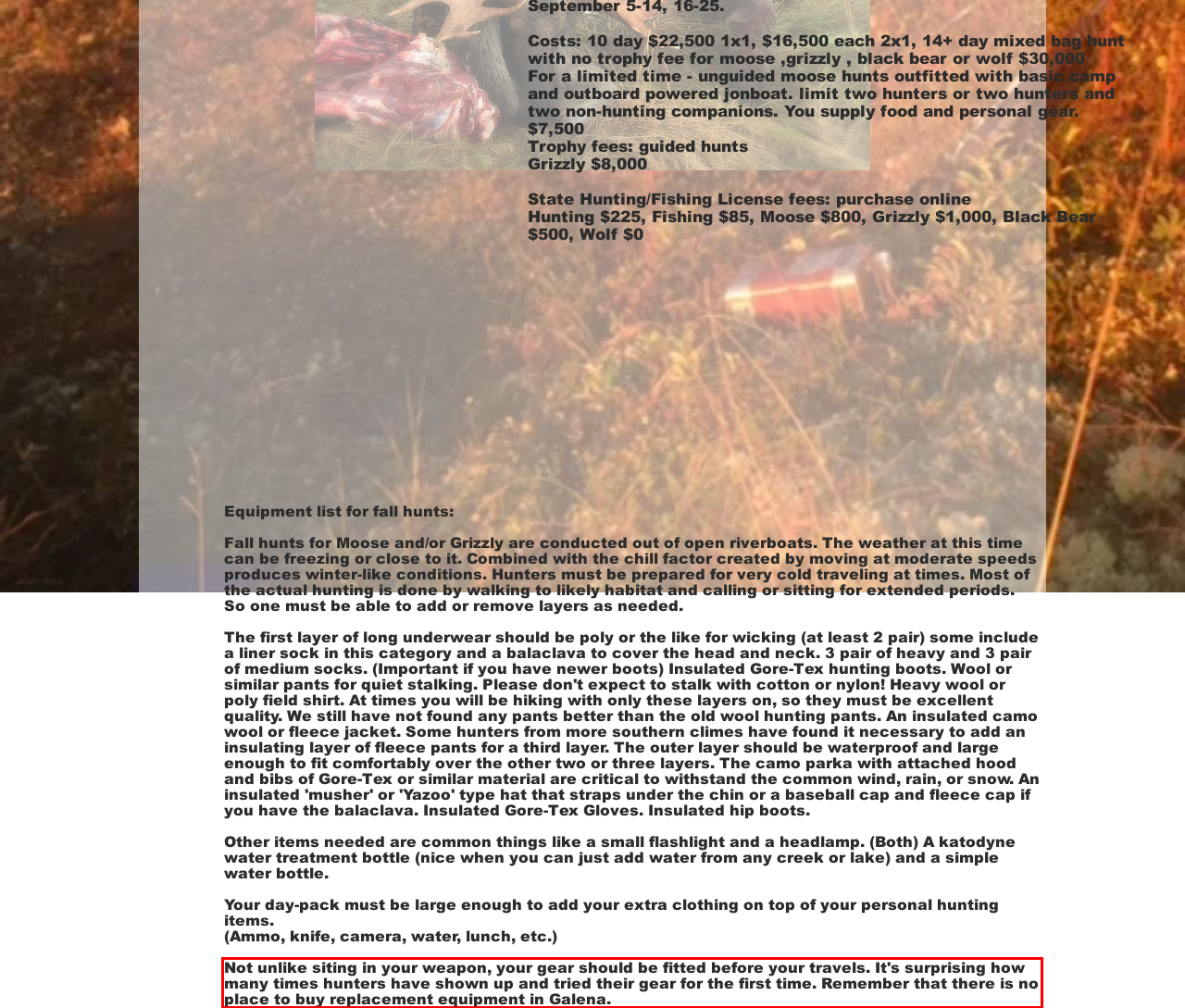You have a screenshot with a red rectangle around a UI element. Recognize and extract the text within this red bounding box using OCR.

Not unlike siting in your weapon, your gear should be fitted before your travels. It's surprising how many times hunters have shown up and tried their gear for the first time. Remember that there is no place to buy replacement equipment in Galena.